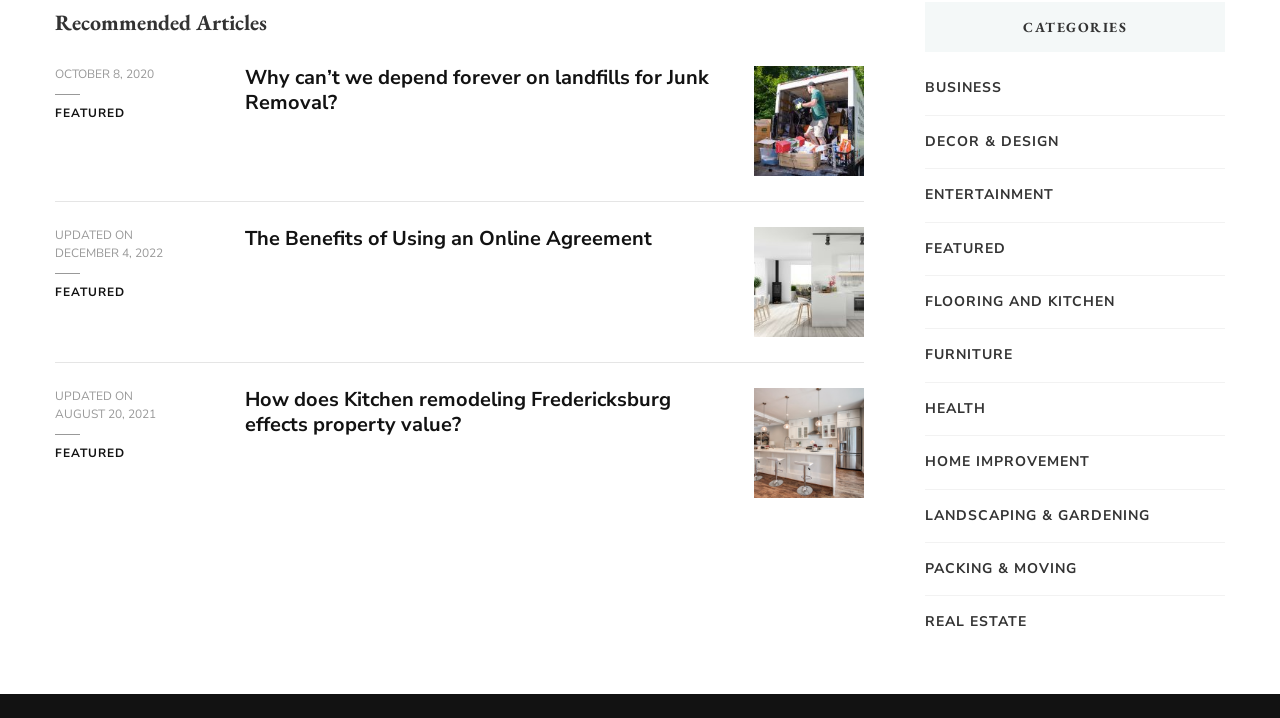Determine the bounding box coordinates of the element that should be clicked to execute the following command: "Browse articles in the business category".

[0.723, 0.108, 0.783, 0.139]